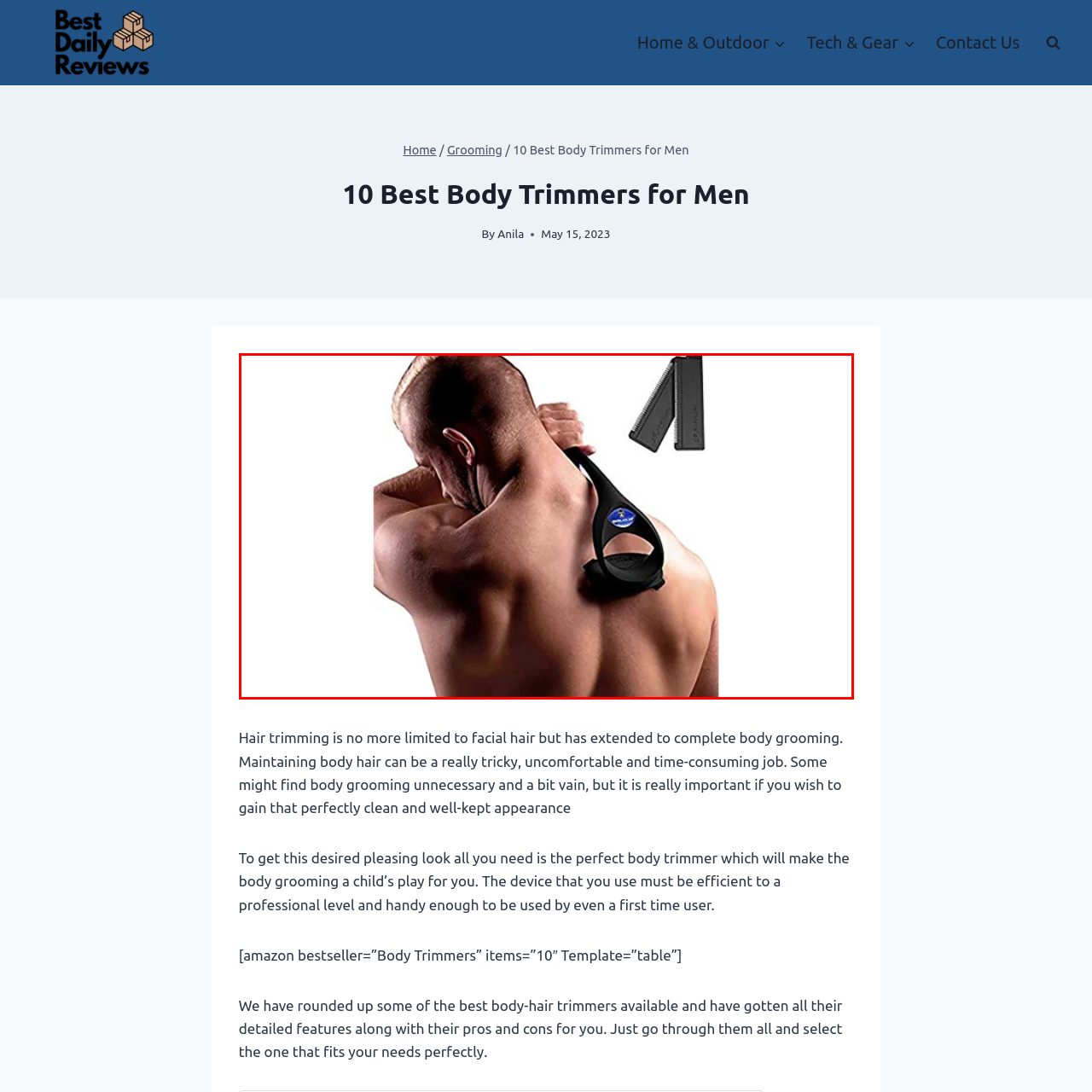Explain what is happening in the image inside the red outline in great detail.

This image features a man using the BaKblade 2.0 PLUS Back Hair Trimmer, specifically designed to simplify the grooming process for hard-to-reach areas like the back. The trimmer is ergonomically shaped, allowing easy control and maneuverability, making it straightforward for users to achieve a clean and well-groomed appearance without hassle. The product comes with a comb attachment for enhancing styling precision. The image showcases the practicality of body grooming, emphasizing that maintaining body hair does not have to be complicated or labor-intensive, but can be part of a straightforward routine for personal care.